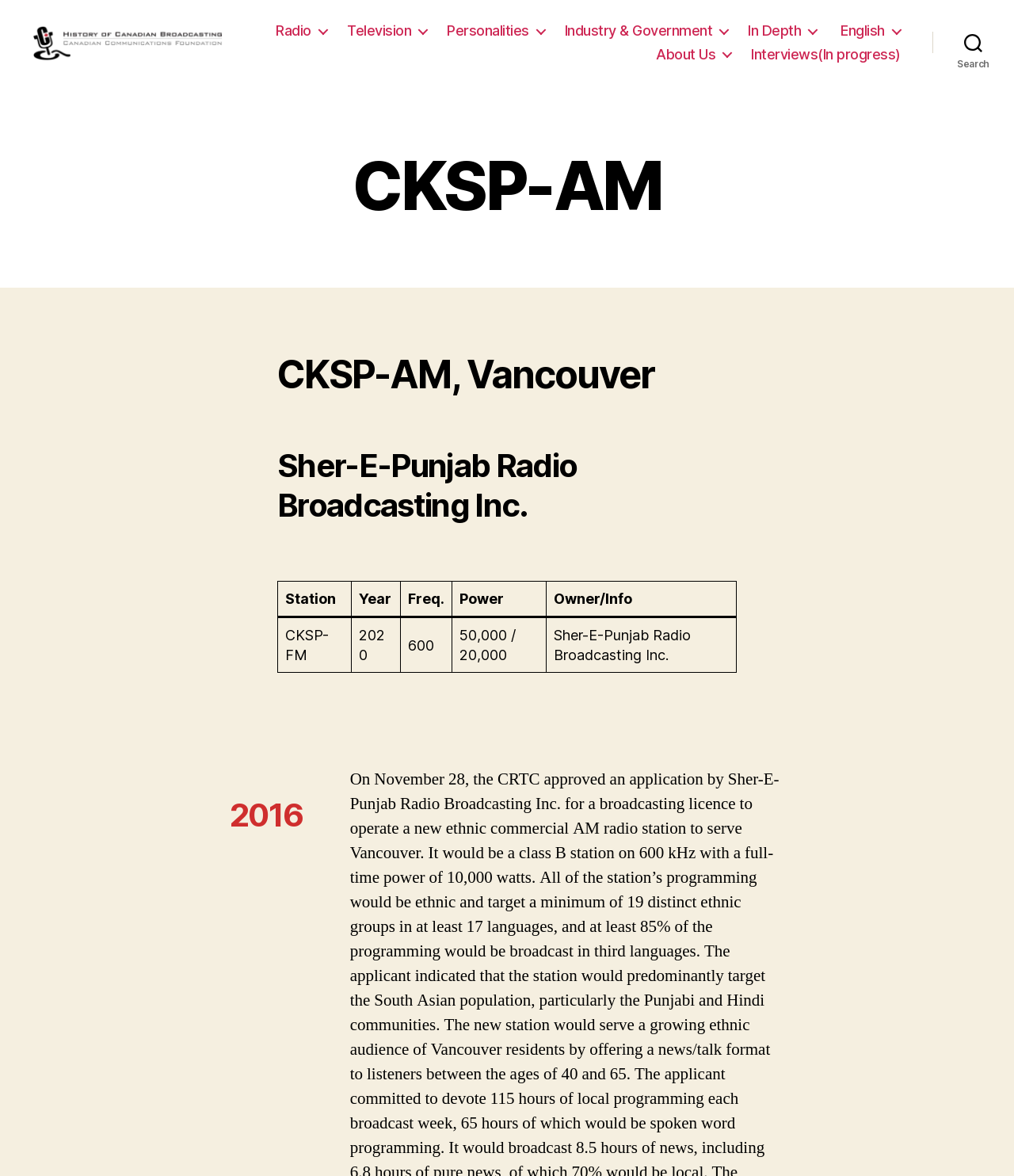Write an exhaustive caption that covers the webpage's main aspects.

The webpage is about CKSP-AM, a Canadian broadcasting station, and its history. At the top, there is a link and an image with the same title "The History of Canadian Broadcasting". Below this, there is a horizontal navigation menu with six links: "Radio", "Television", "Personalities", "Industry & Government", "In Depth", and "English". To the right of the navigation menu, there is a search button.

The main content of the webpage is divided into sections. The first section has three headings: "CKSP-AM", "CKSP-AM, Vancouver", and "Sher-E-Punjab Radio Broadcasting Inc.". Below these headings, there is a figure, which is likely an image. Under the figure, there is a table with five columns: "Station", "Year", "Freq.", "Power", and "Owner/Info". The table has two rows, with the first row containing column headers and the second row containing data about CKSP-FM.

Further down the page, there is another heading "2016", which suggests that the webpage may have a timeline or chronological structure. Overall, the webpage appears to be a resource for learning about the history of CKSP-AM and Canadian broadcasting in general.